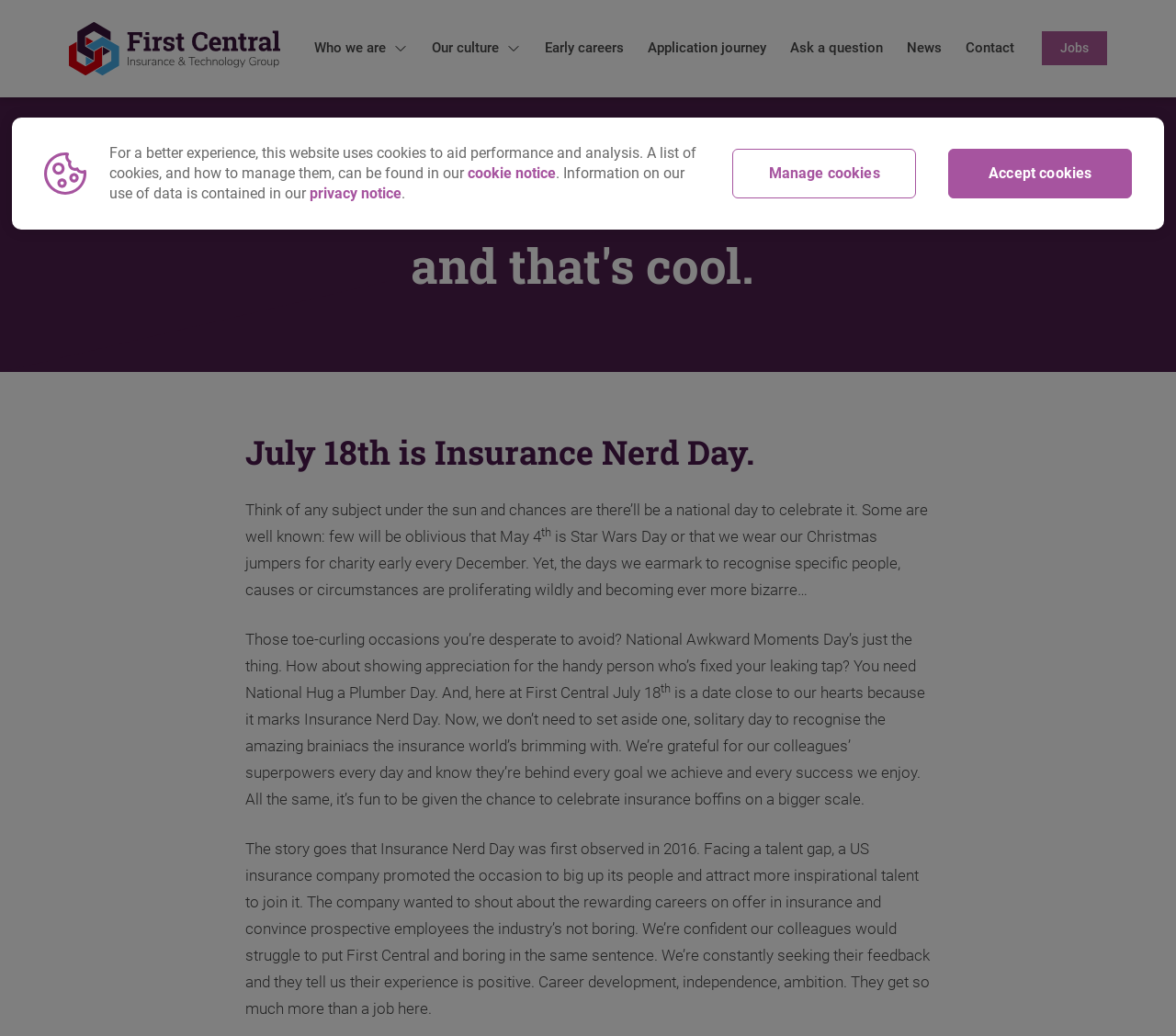Identify the bounding box coordinates for the UI element described as follows: Ask a question. Use the format (top-left x, top-left y, bottom-right x, bottom-right y) and ensure all values are floating point numbers between 0 and 1.

[0.662, 0.032, 0.761, 0.062]